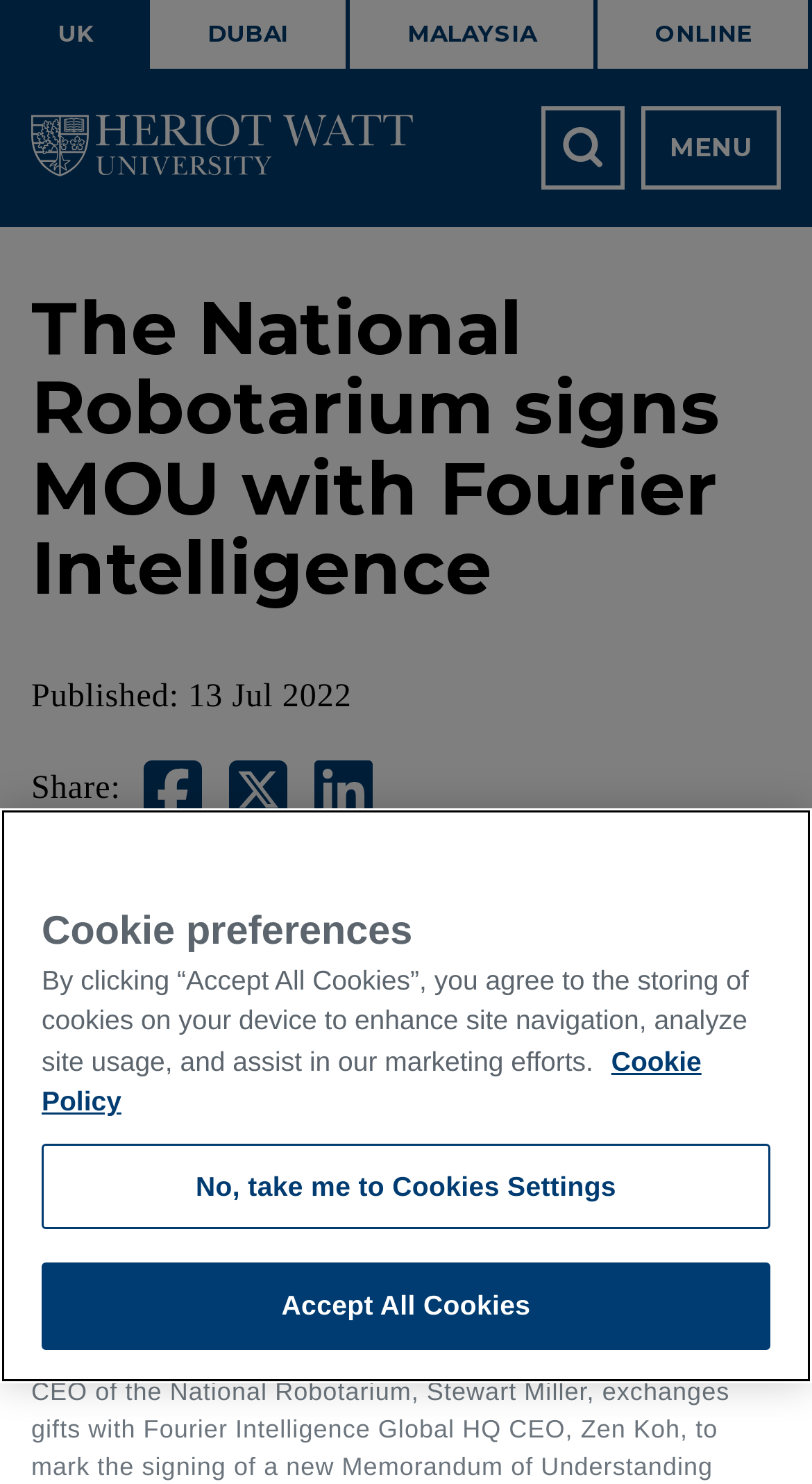Find the bounding box coordinates of the element to click in order to complete this instruction: "View Heriot-Watt University". The bounding box coordinates must be four float numbers between 0 and 1, denoted as [left, top, right, bottom].

[0.038, 0.077, 0.51, 0.122]